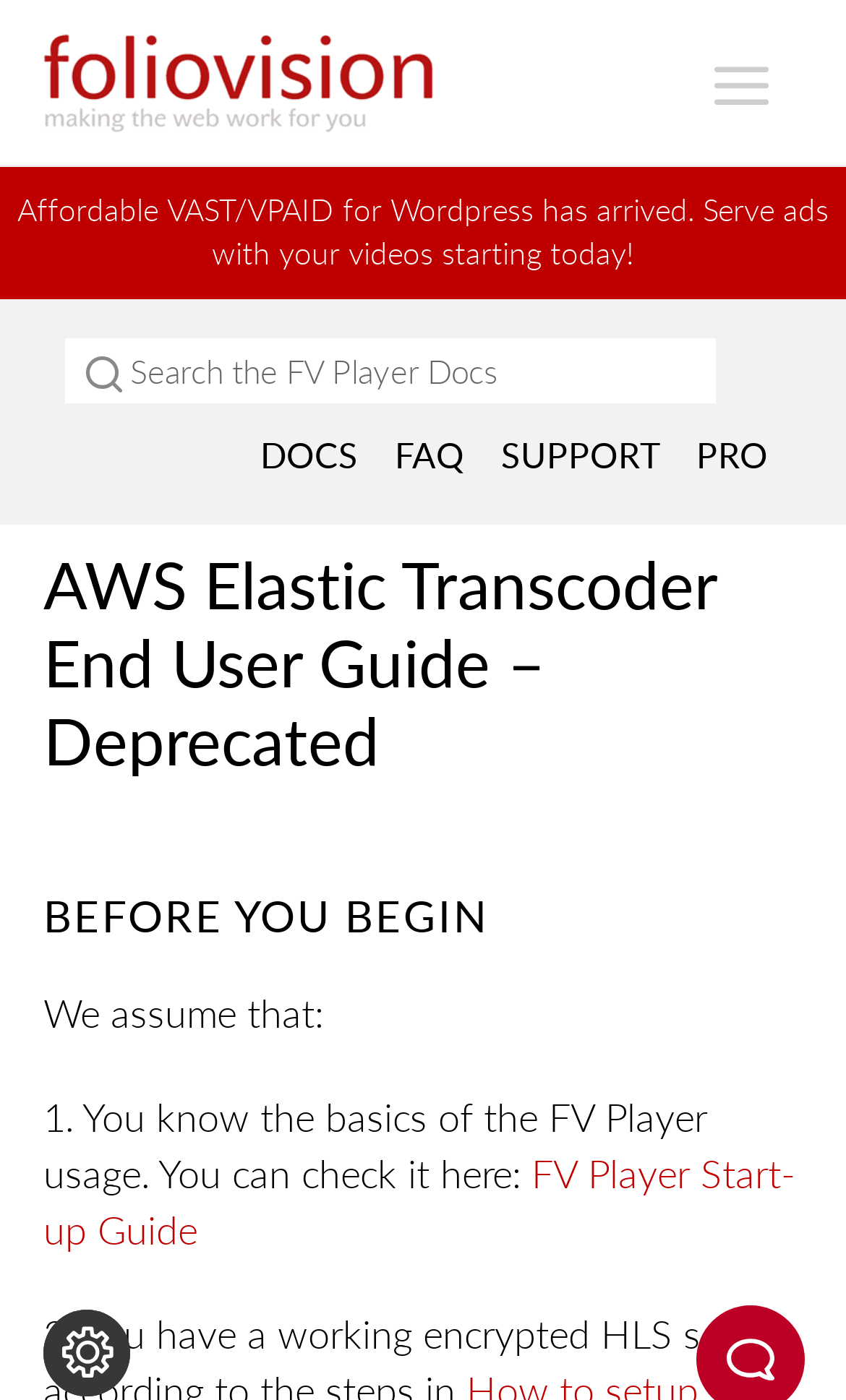Generate a comprehensive caption for the webpage you are viewing.

This webpage is the "AWS Elastic Transcoder End User Guide - Deprecated" and appears to be a documentation page. At the top left corner, there are two "Skip to" links, one for content and one for the primary sidebar. Next to these links, there is a "FOLIOVISION" link. 

Below these elements, there is a main navigation section with a "MENU" button on the right side. On the left side of the page, there is a promotional link advertising "Affordable VAST/VPAID for Wordpress". 

A search bar is located in the middle of the page, with a search box and a "Search" button. The search box has a placeholder text "Search the FV Player Docs". 

Above the search bar, there are four main navigation links: "DOCS", "FAQ", "SUPPORT", and "PRO". 

The main content of the page starts with a heading "AWS Elastic Transcoder End User Guide – Deprecated" followed by a subheading "BEFORE YOU BEGIN". The content then lists some assumptions, including that the user knows the basics of FV Player usage, with a link to the "FV Player Start-up Guide" for reference. 

At the bottom of the page, there is a "Change cookie settings" button with an accompanying image.